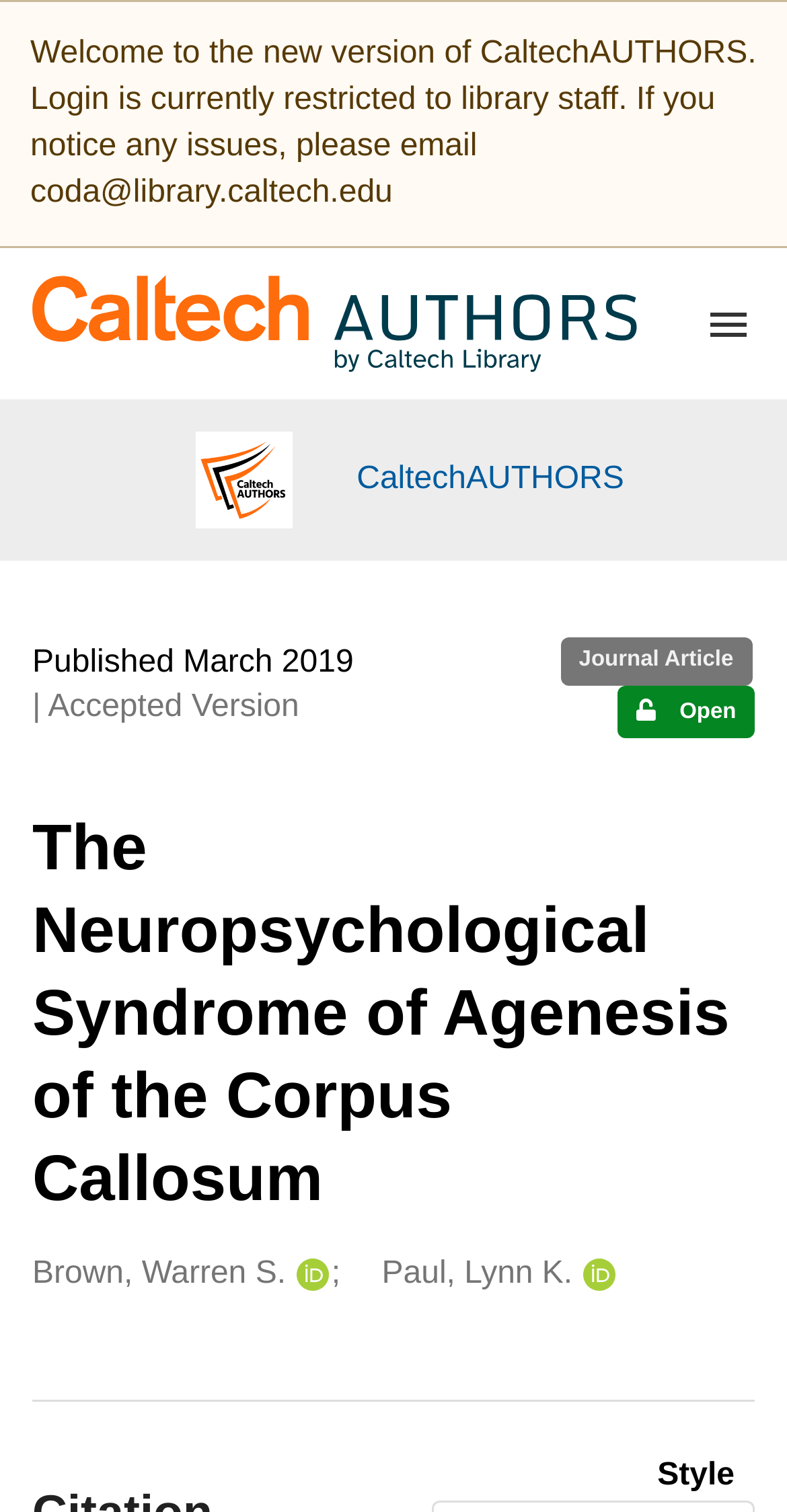Answer the question briefly using a single word or phrase: 
Who are the creators of the publication?

Brown, Warren S. and Paul, Lynn K.